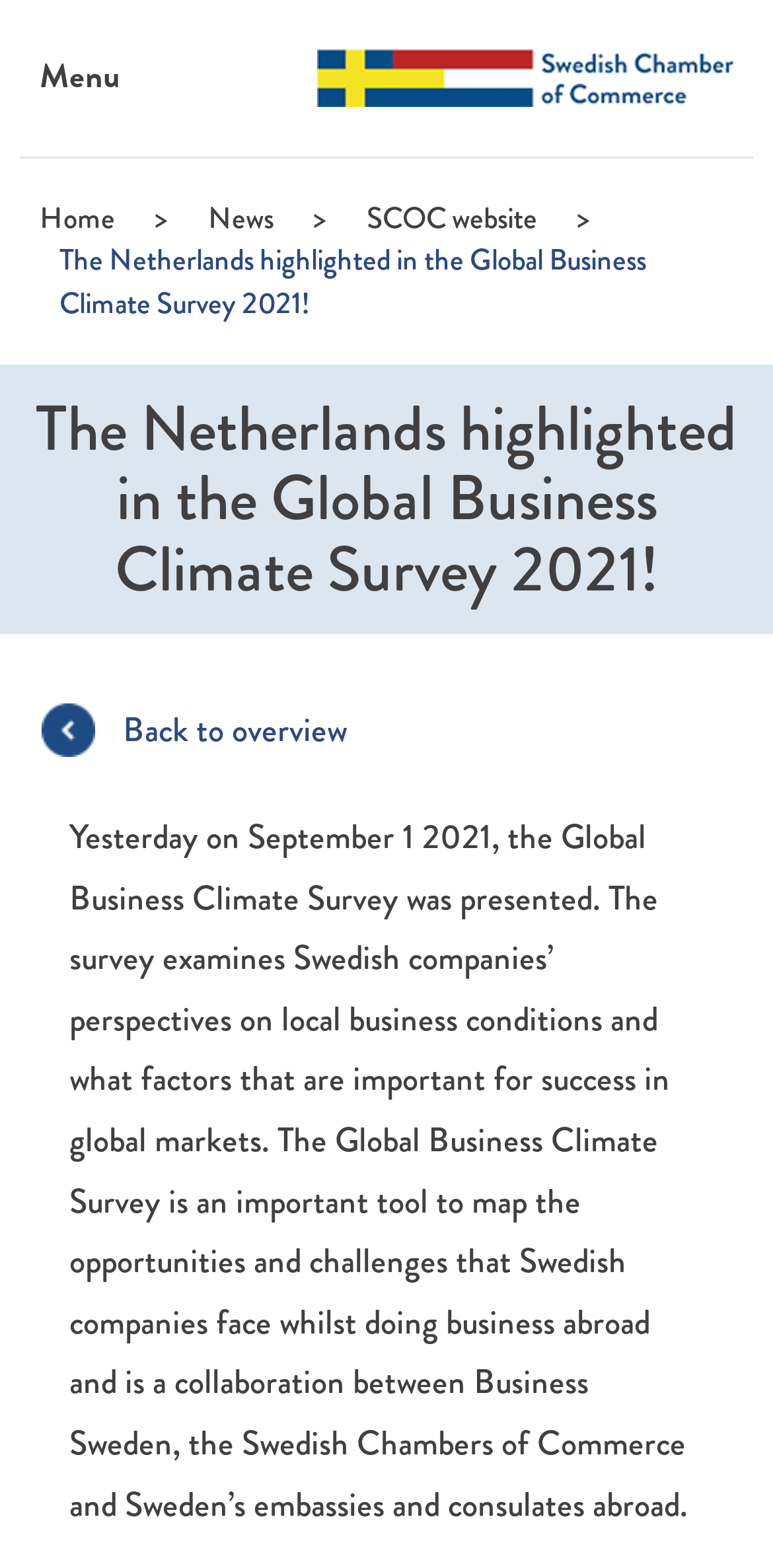Locate and extract the headline of this webpage.

The Netherlands highlighted in the Global Business Climate Survey 2021!